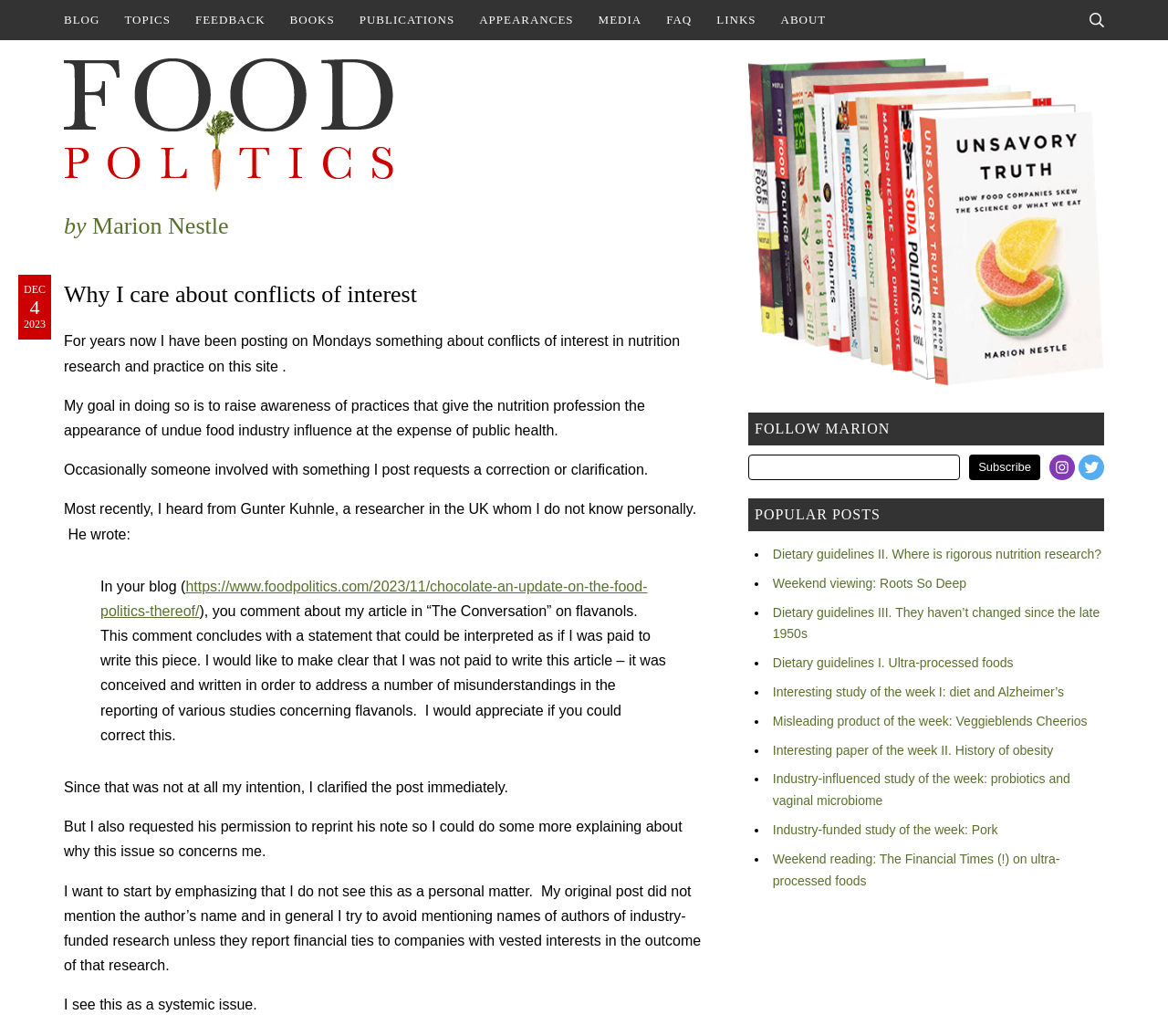Use one word or a short phrase to answer the question provided: 
What is the name of the researcher mentioned in the blog post?

Gunter Kuhnle